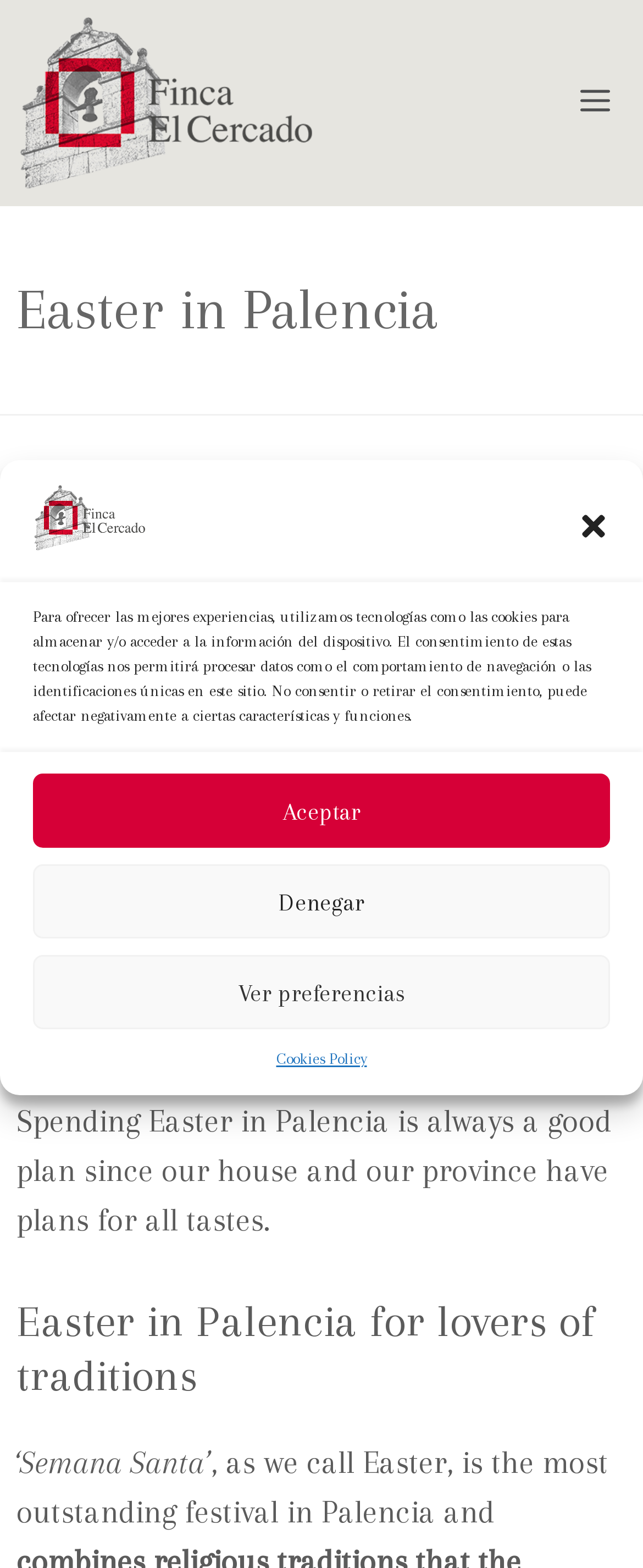Extract the primary heading text from the webpage.

Easter in Palencia